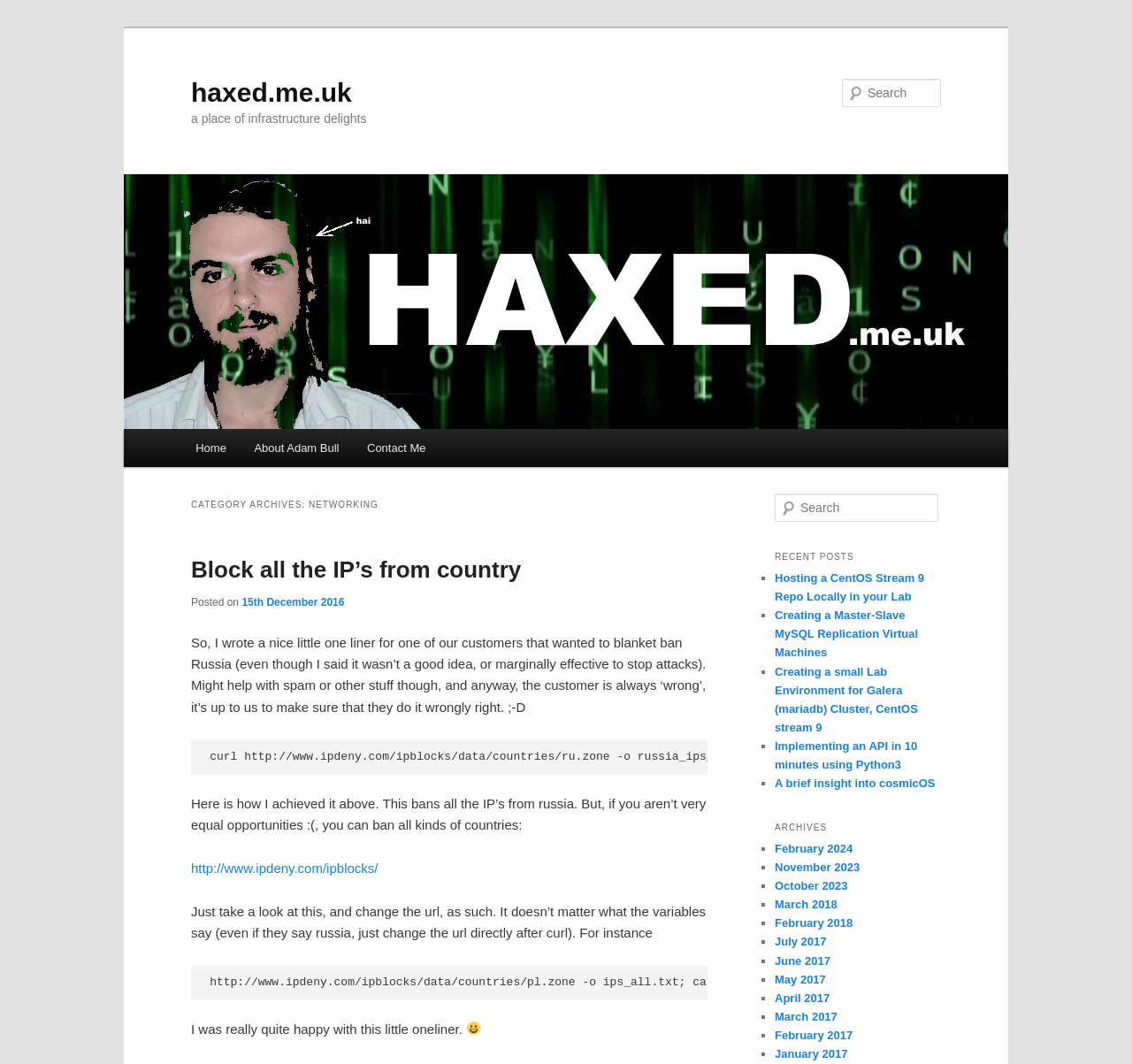Please find the bounding box coordinates in the format (top-left x, top-left y, bottom-right x, bottom-right y) for the given element description. Ensure the coordinates are floating point numbers between 0 and 1. Description: A brief insight into cosmicOS

[0.684, 0.73, 0.826, 0.743]